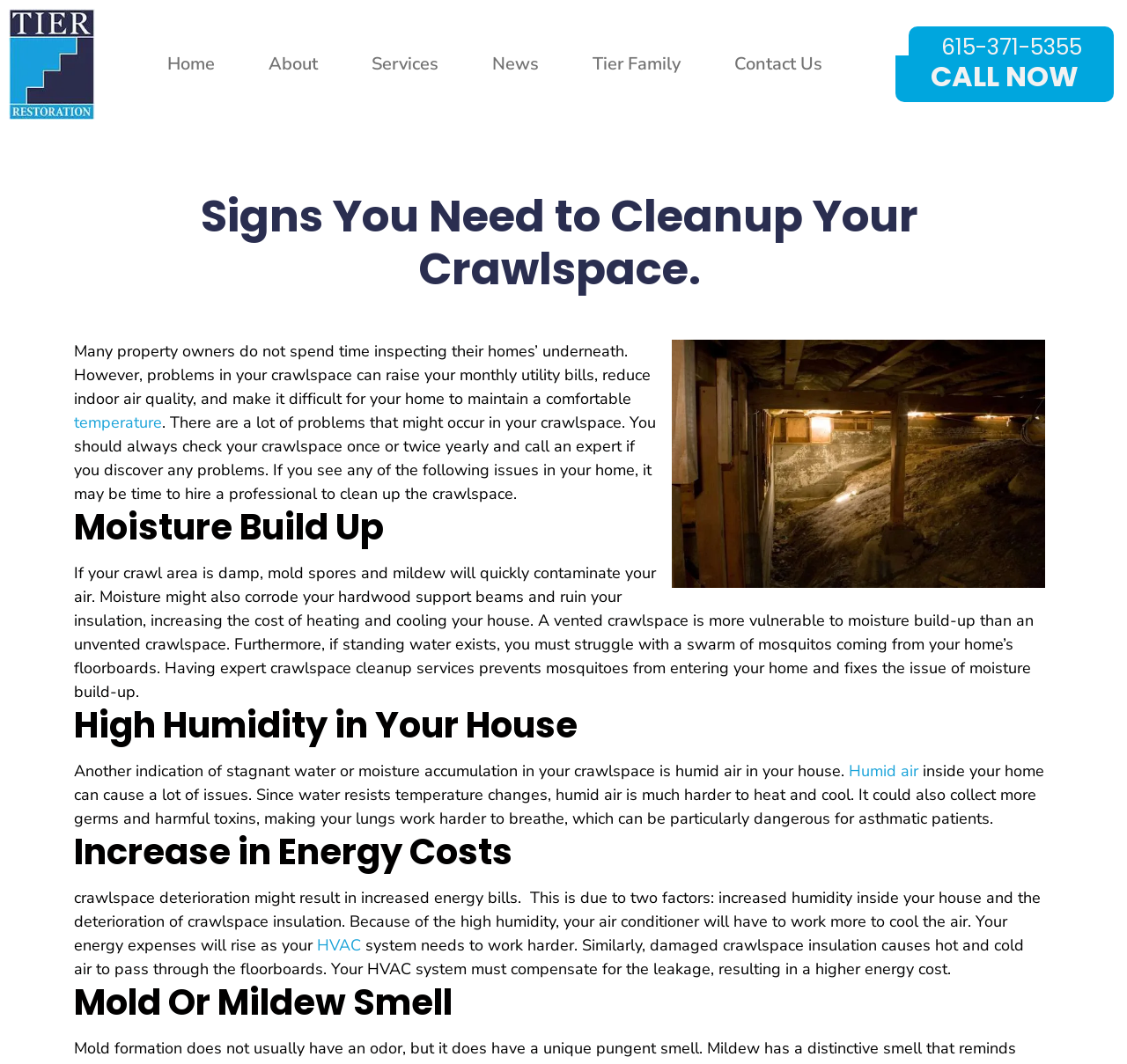Show the bounding box coordinates for the element that needs to be clicked to execute the following instruction: "Click the 'Home' link". Provide the coordinates in the form of four float numbers between 0 and 1, i.e., [left, top, right, bottom].

[0.149, 0.041, 0.191, 0.079]